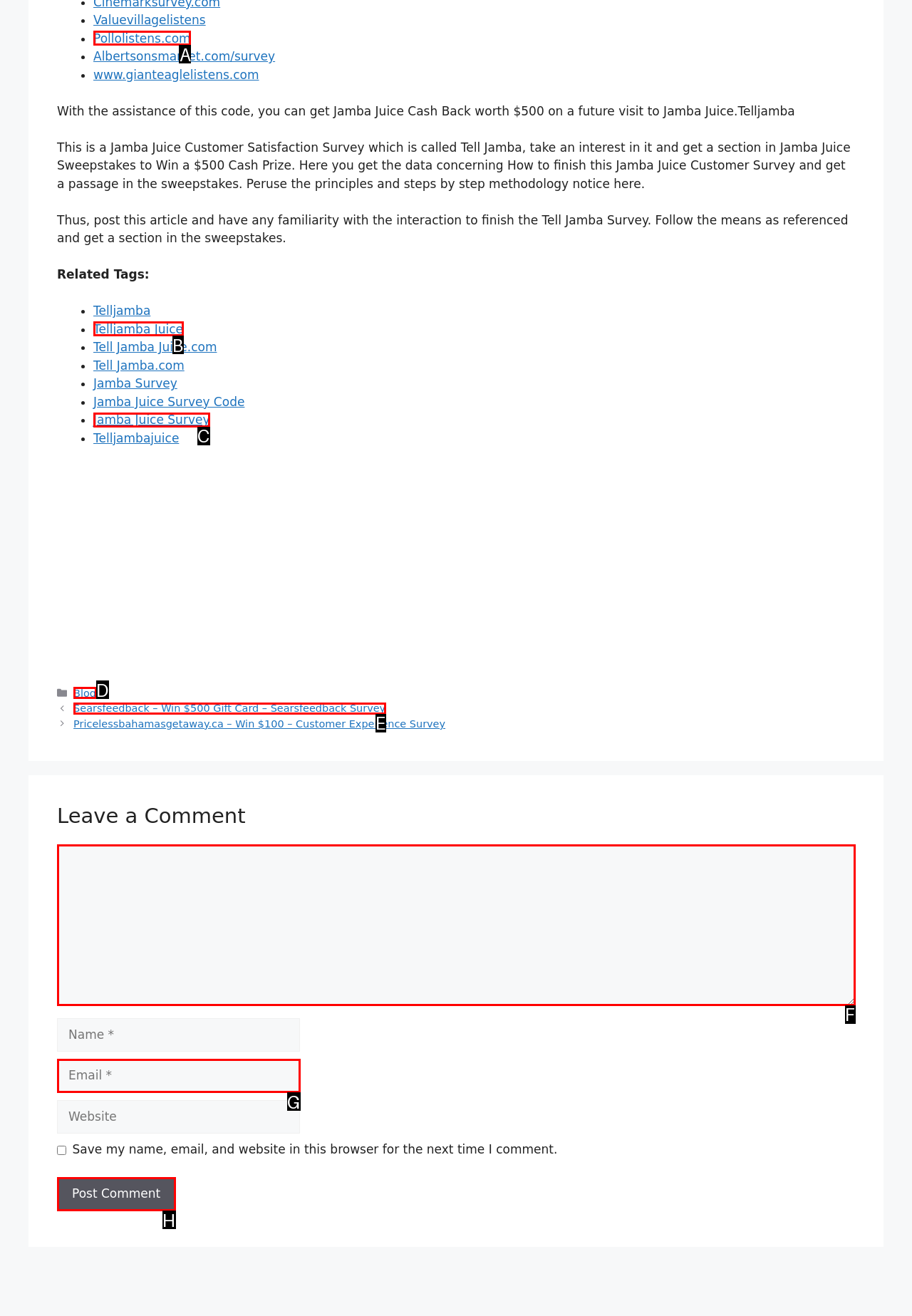From the provided choices, determine which option matches the description: Telljamba Juice. Respond with the letter of the correct choice directly.

B